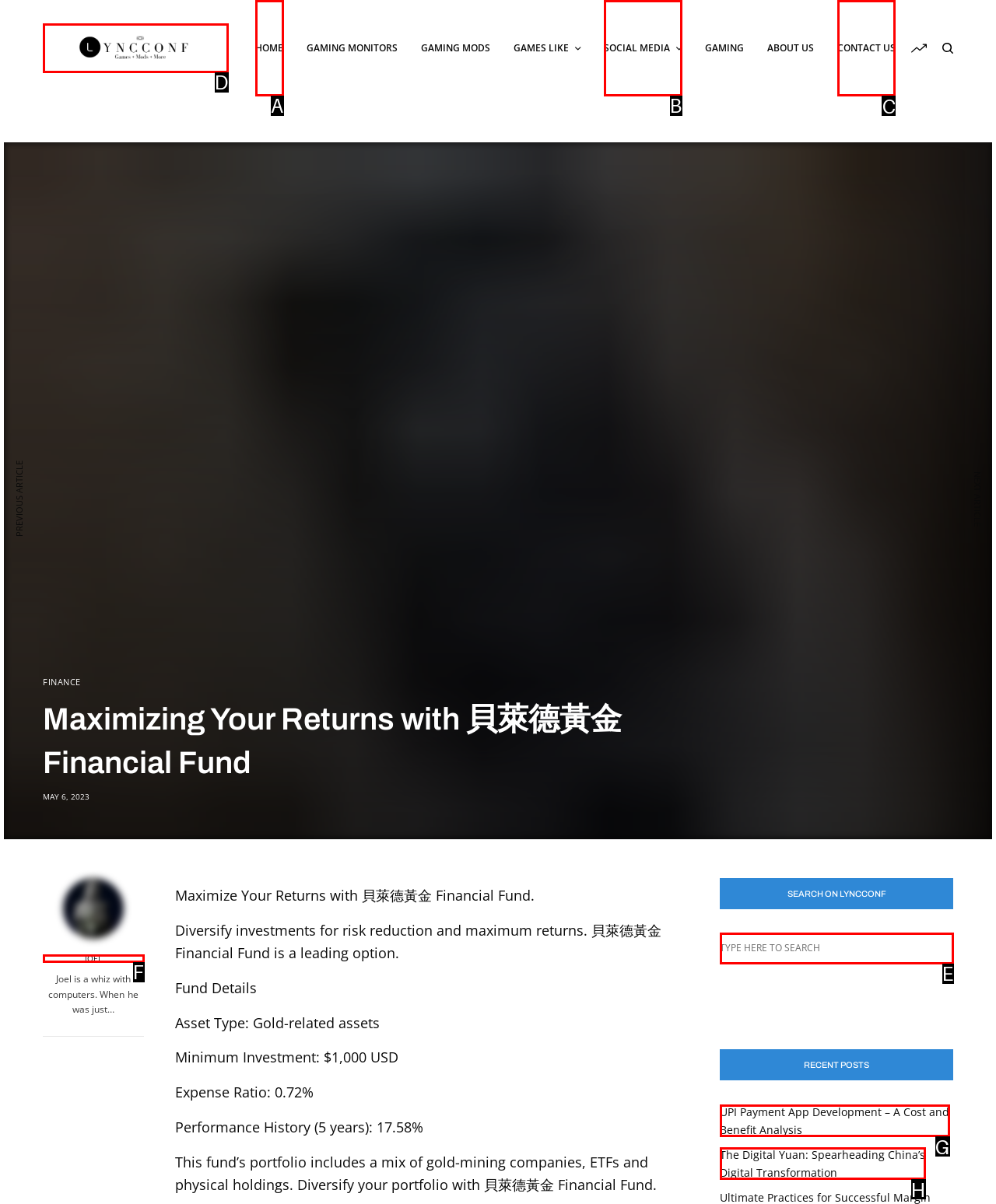Choose the letter of the UI element necessary for this task: Contact US
Answer with the correct letter.

C